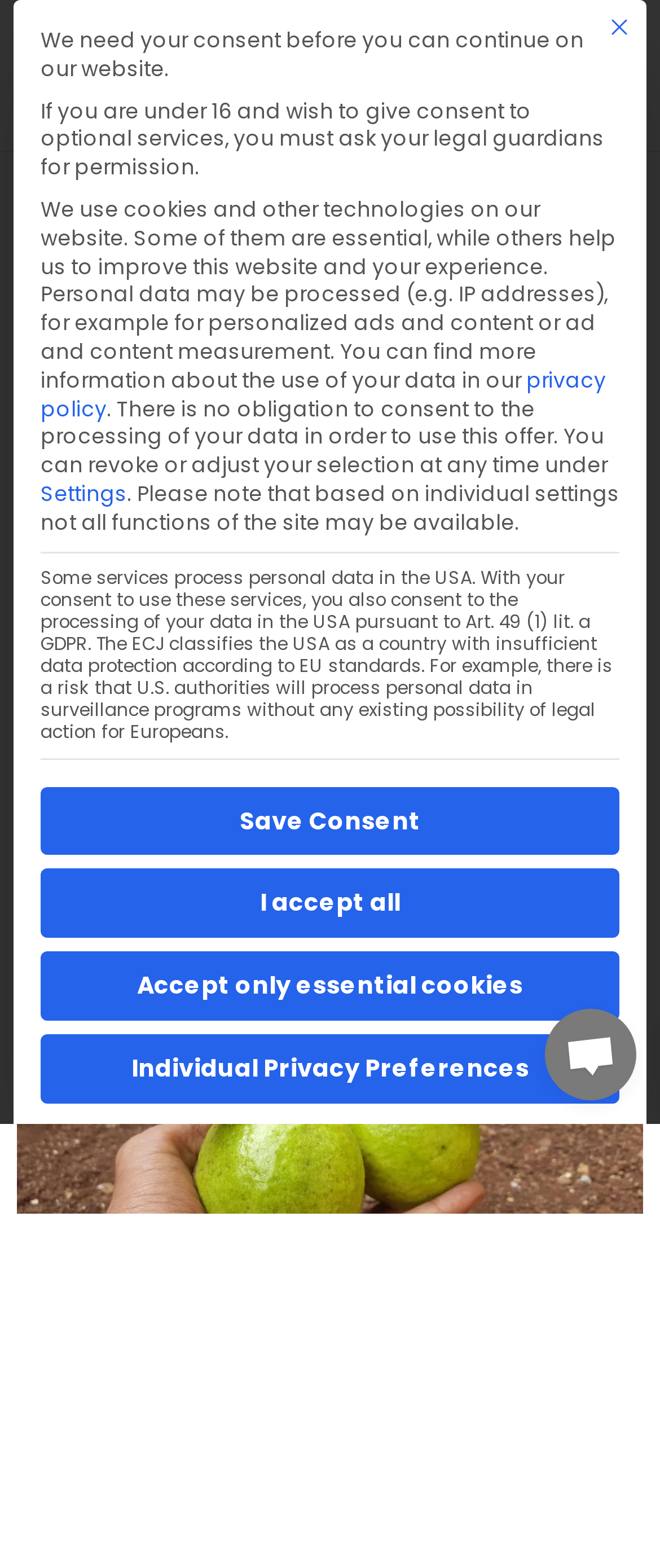Use a single word or phrase to answer the question: What is the main menu button's status?

not expanded